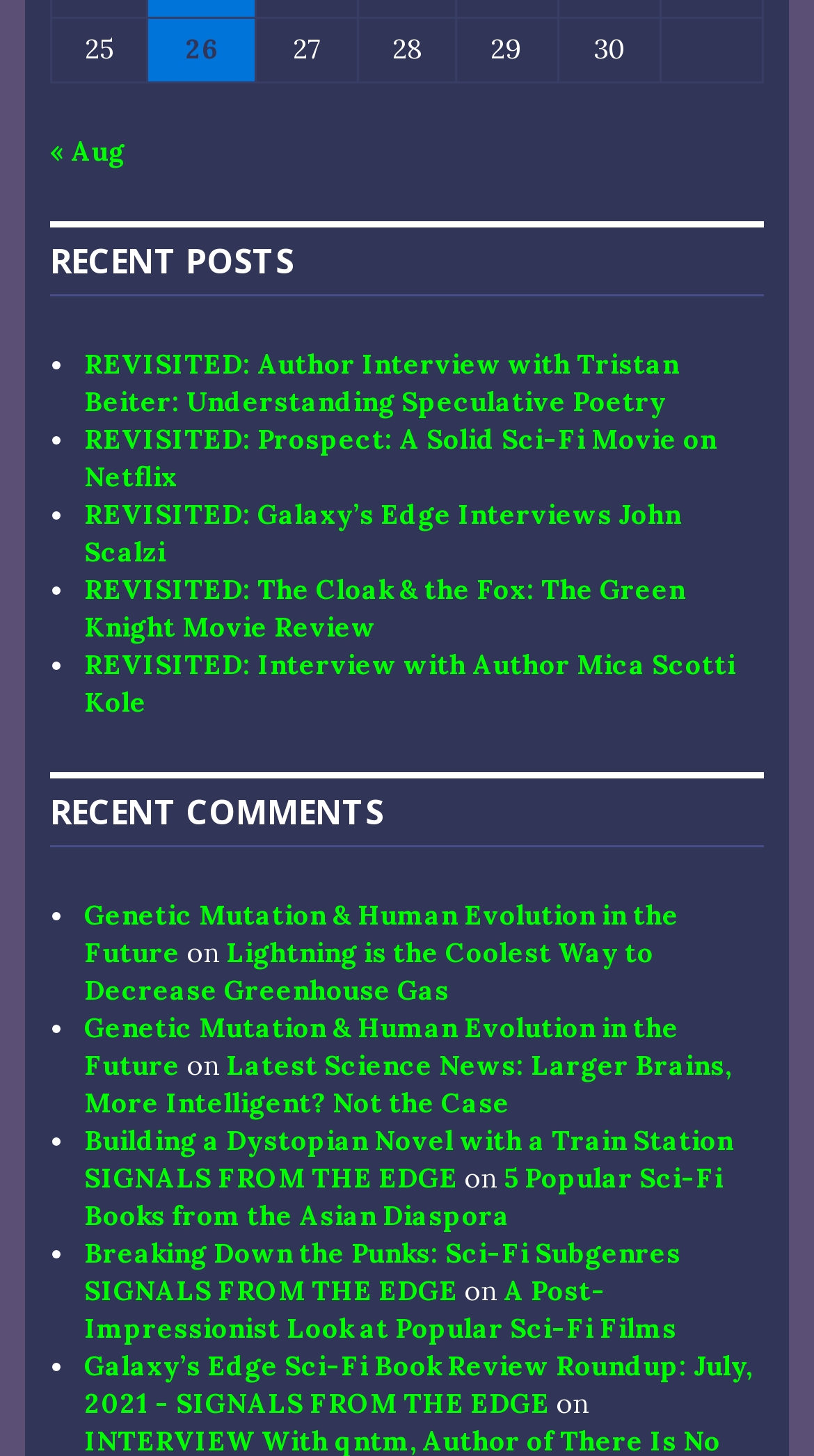Specify the bounding box coordinates of the element's area that should be clicked to execute the given instruction: "Check recent comments". The coordinates should be four float numbers between 0 and 1, i.e., [left, top, right, bottom].

[0.062, 0.535, 0.938, 0.582]